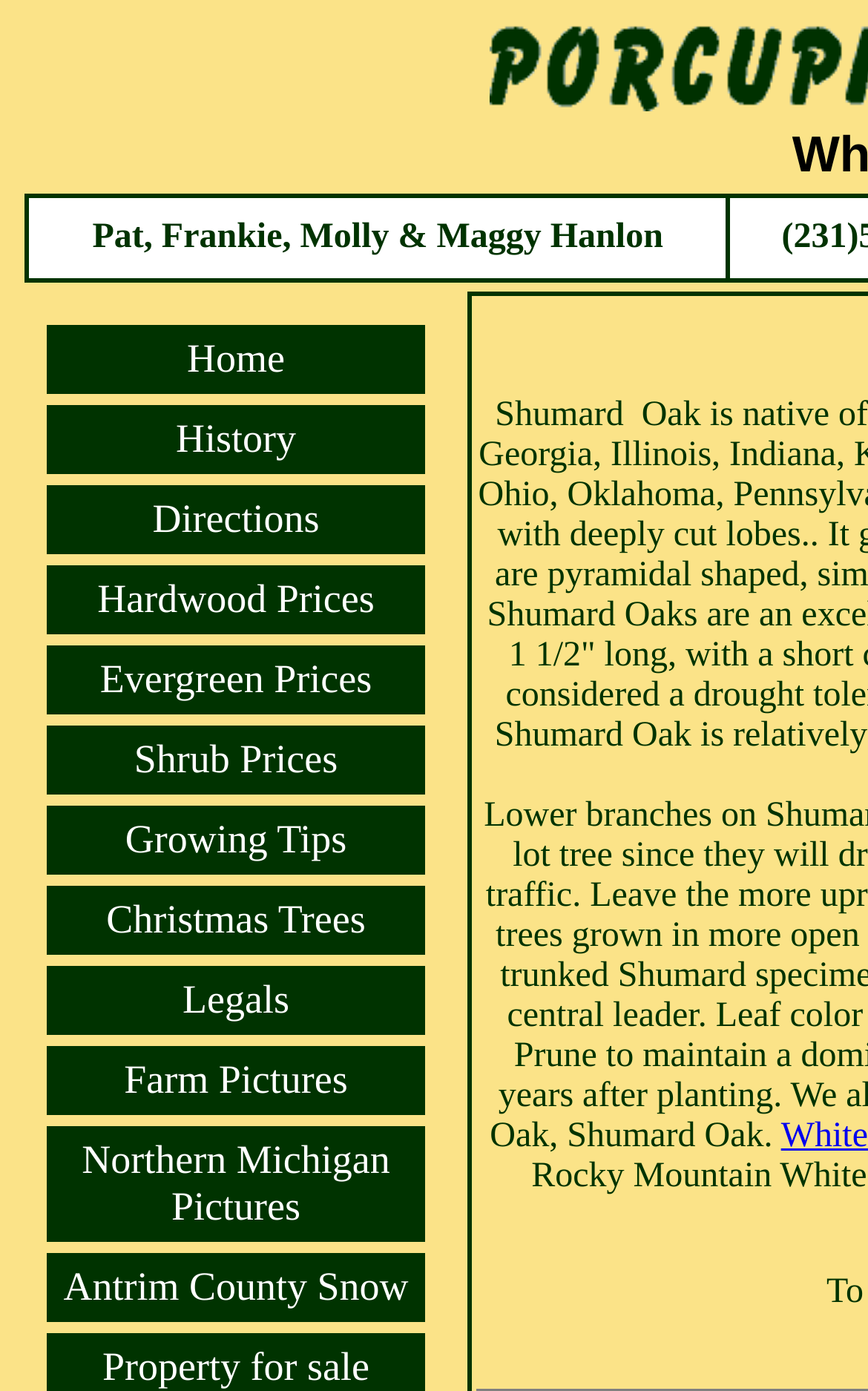Locate the UI element that matches the description Shrub Prices in the webpage screenshot. Return the bounding box coordinates in the format (top-left x, top-left y, bottom-right x, bottom-right y), with values ranging from 0 to 1.

[0.154, 0.53, 0.389, 0.562]